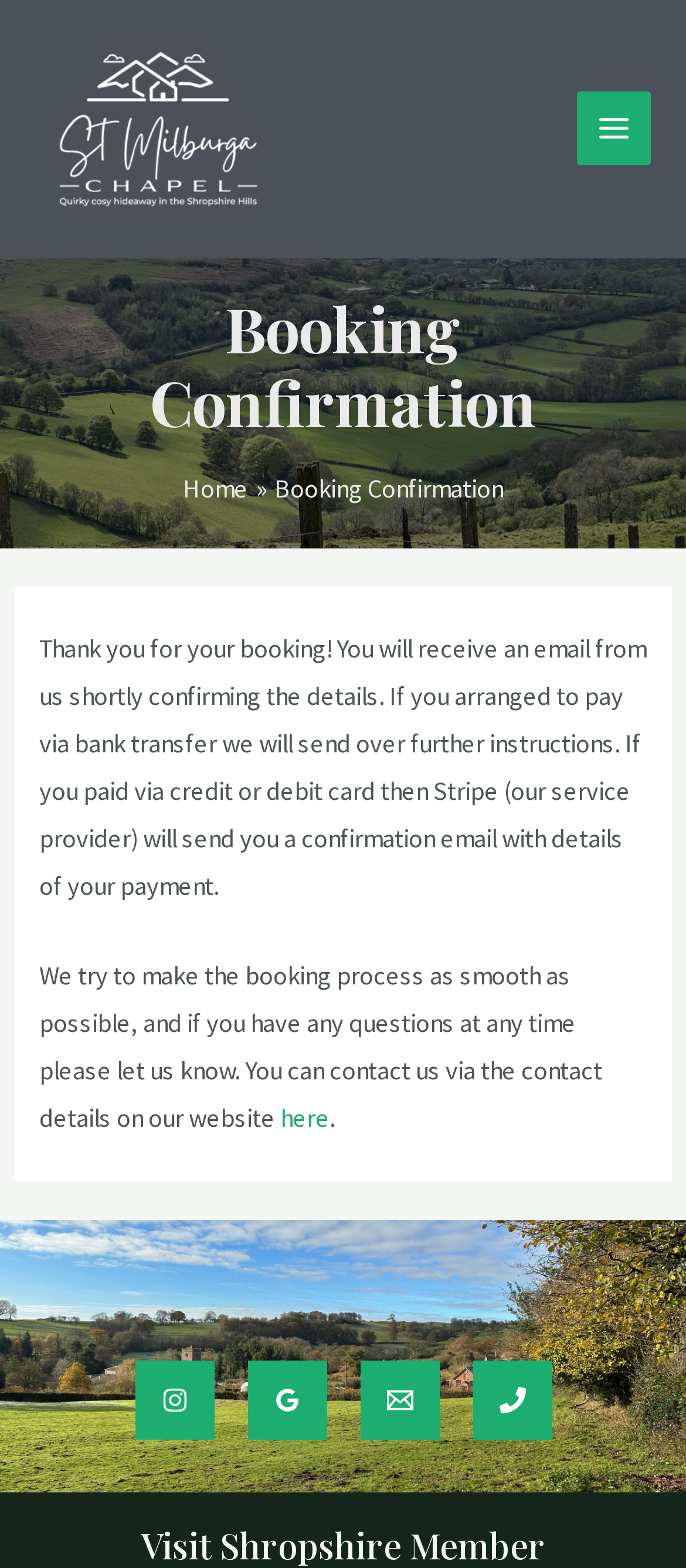Find the bounding box coordinates of the element to click in order to complete this instruction: "Contact us via this link". The bounding box coordinates must be four float numbers between 0 and 1, denoted as [left, top, right, bottom].

[0.409, 0.703, 0.481, 0.723]